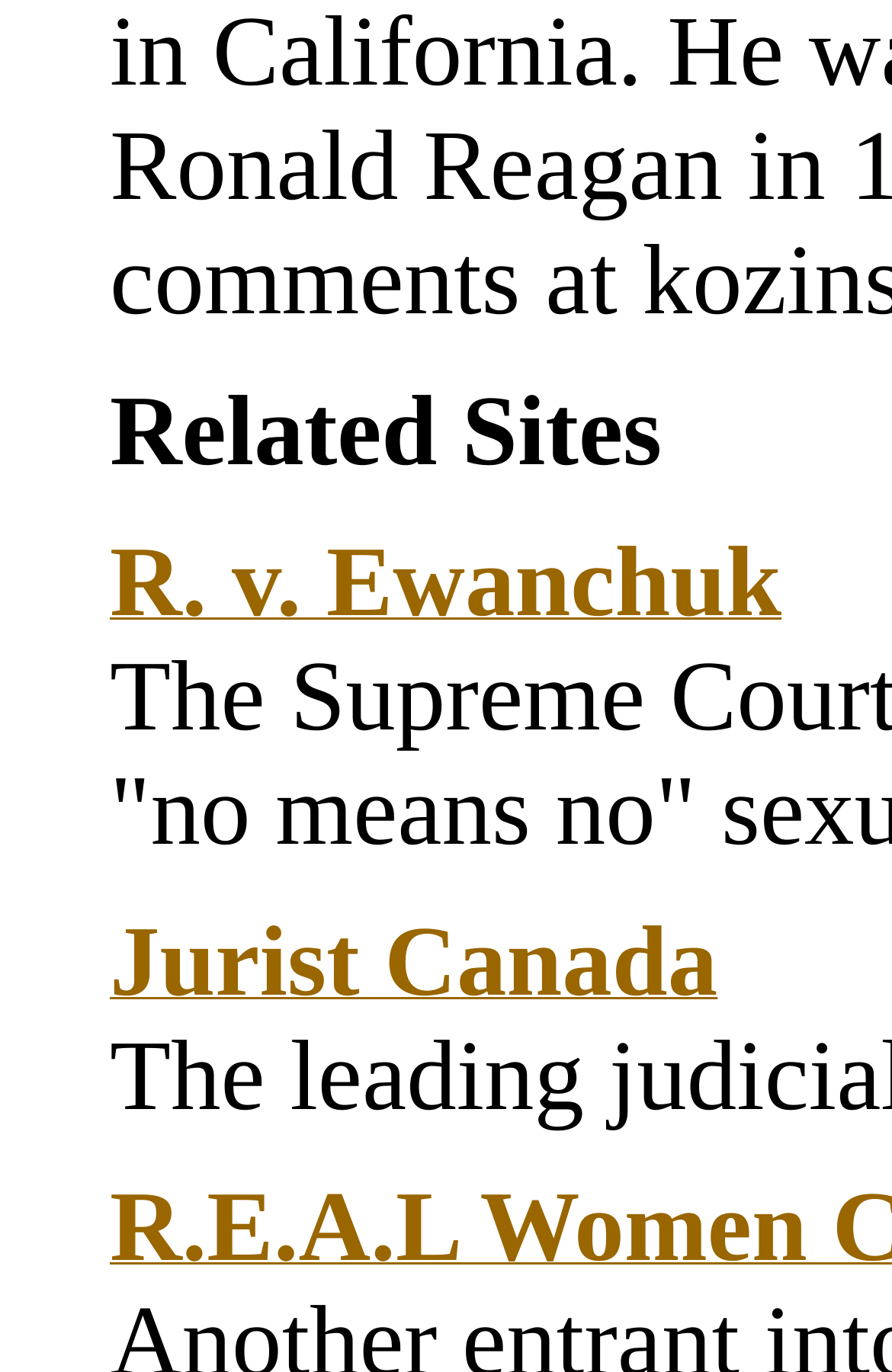Find the bounding box coordinates for the HTML element specified by: "Jurist Canada".

[0.123, 0.703, 0.804, 0.732]